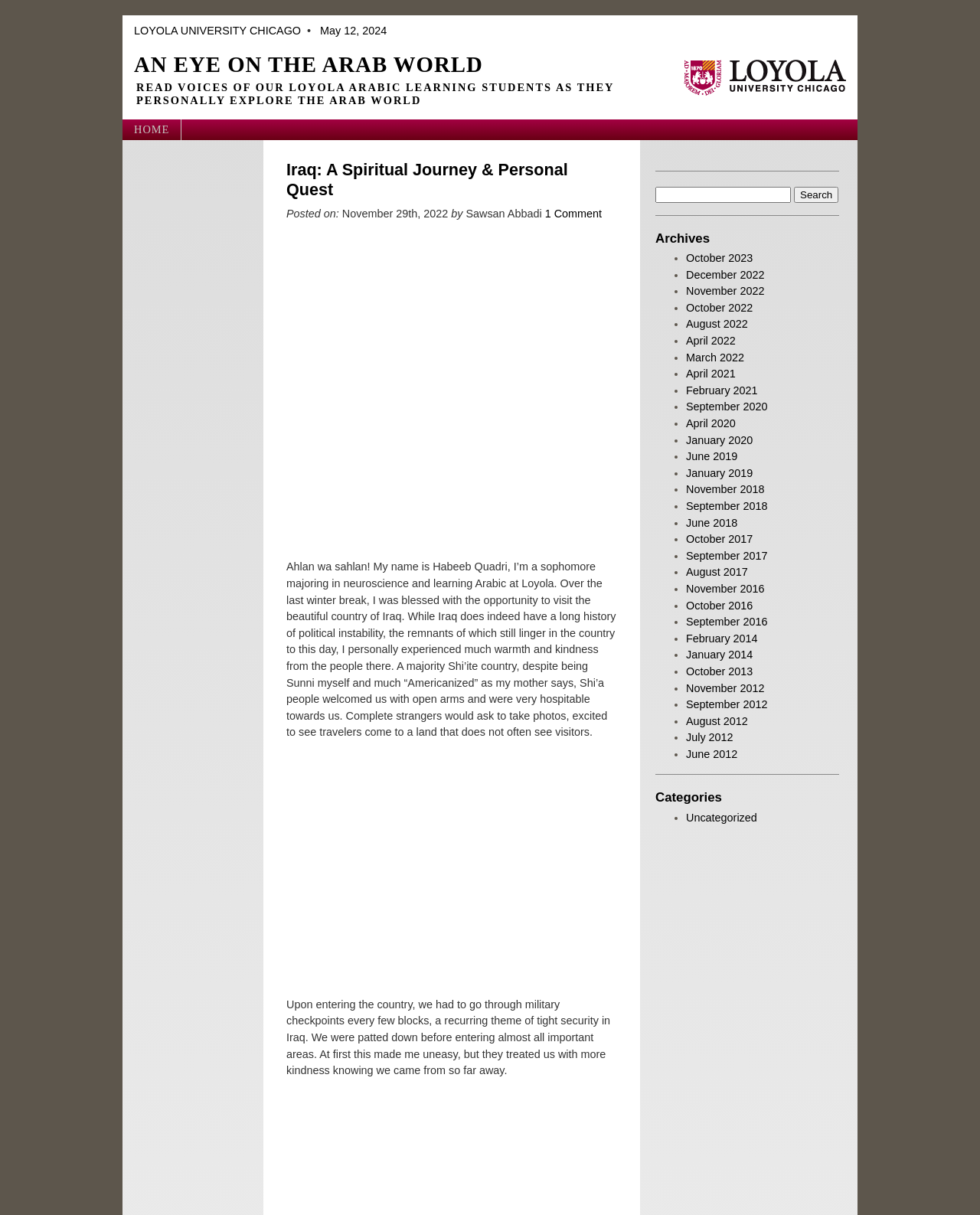Please identify the bounding box coordinates of the element that needs to be clicked to perform the following instruction: "View October 2023 posts".

[0.7, 0.207, 0.768, 0.217]